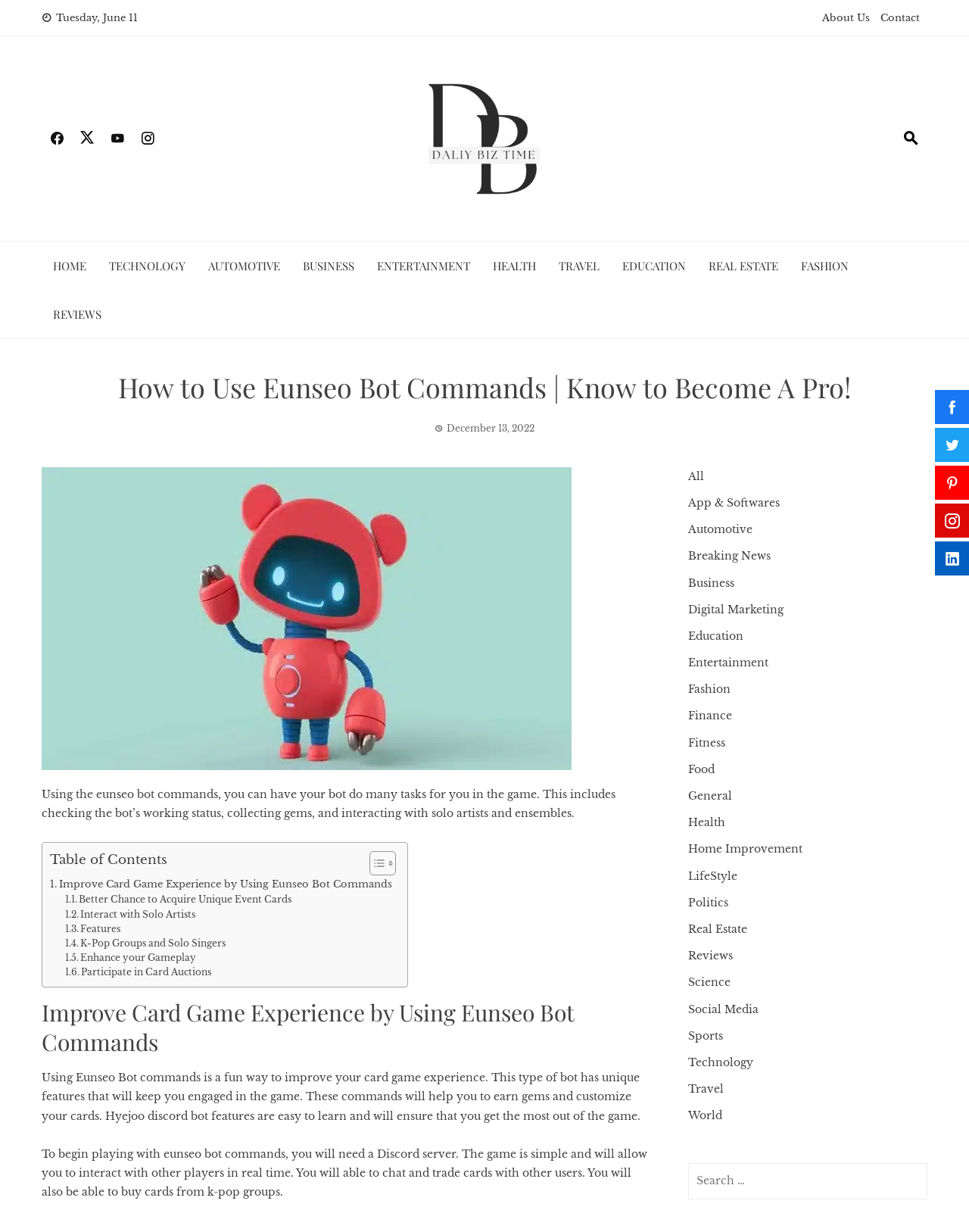Please extract the webpage's main title and generate its text content.

How to Use Eunseo Bot Commands | Know to Become A Pro!